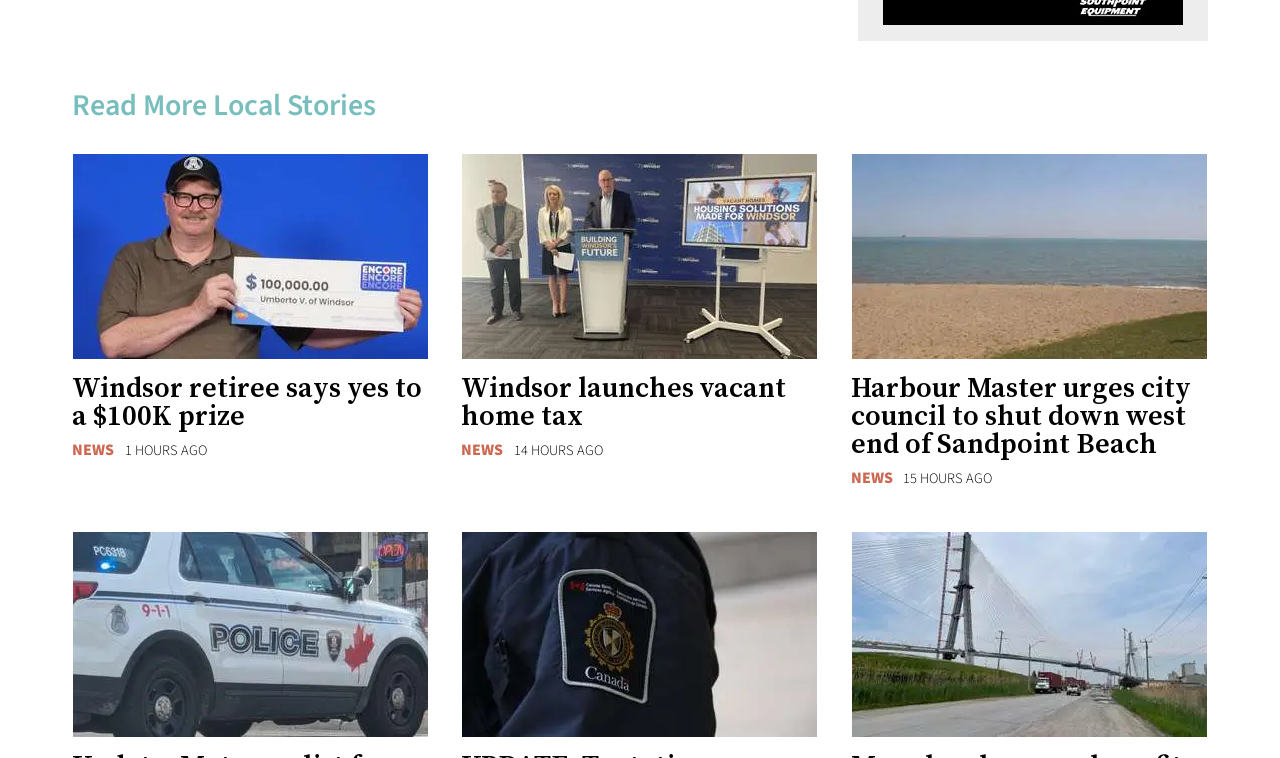Please identify the bounding box coordinates of the area that needs to be clicked to follow this instruction: "Read more about Harbour Master urging city council to shut down west end of Sandpoint Beach".

[0.665, 0.495, 0.944, 0.606]